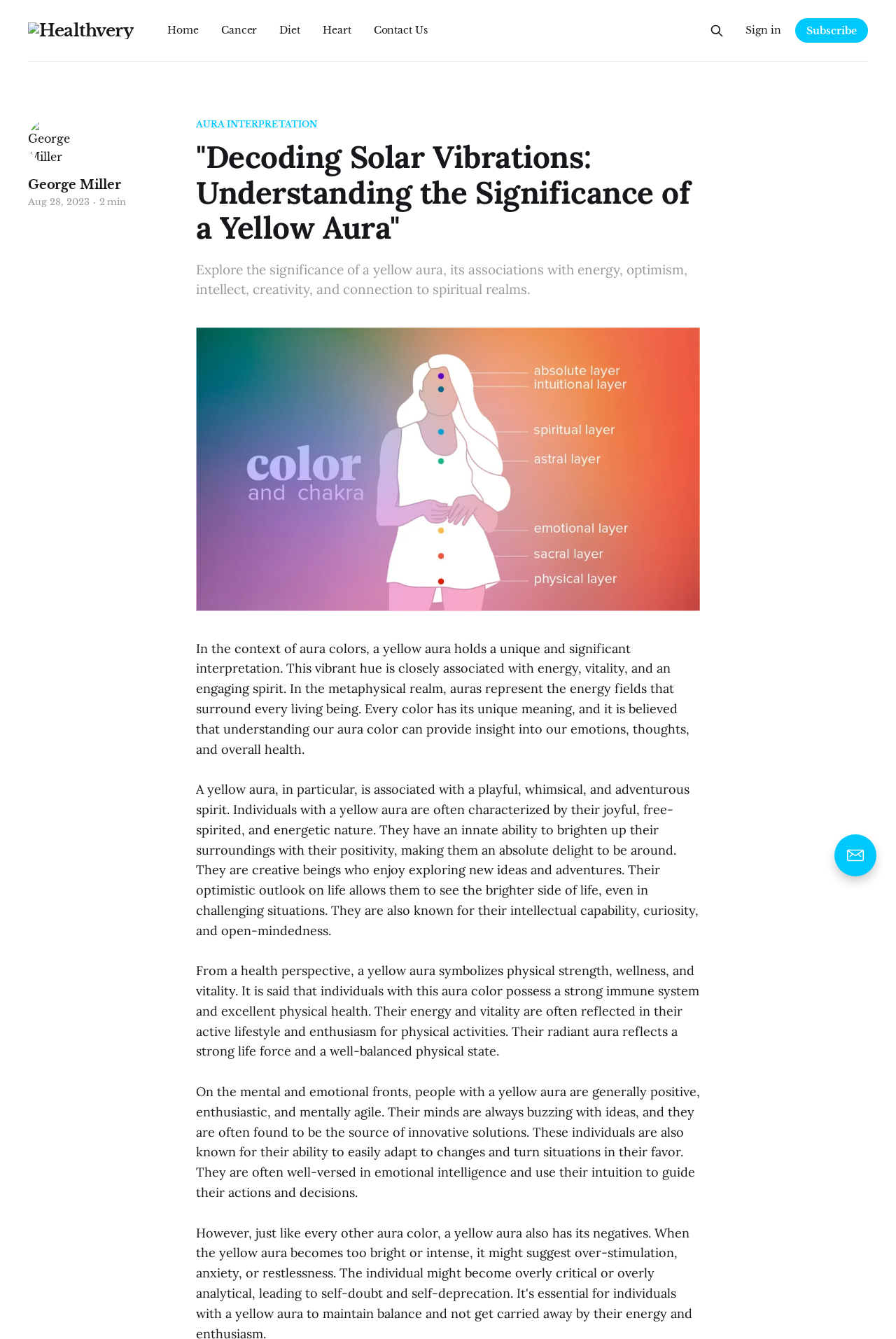Point out the bounding box coordinates of the section to click in order to follow this instruction: "Click on the 'Home' link".

[0.187, 0.018, 0.222, 0.027]